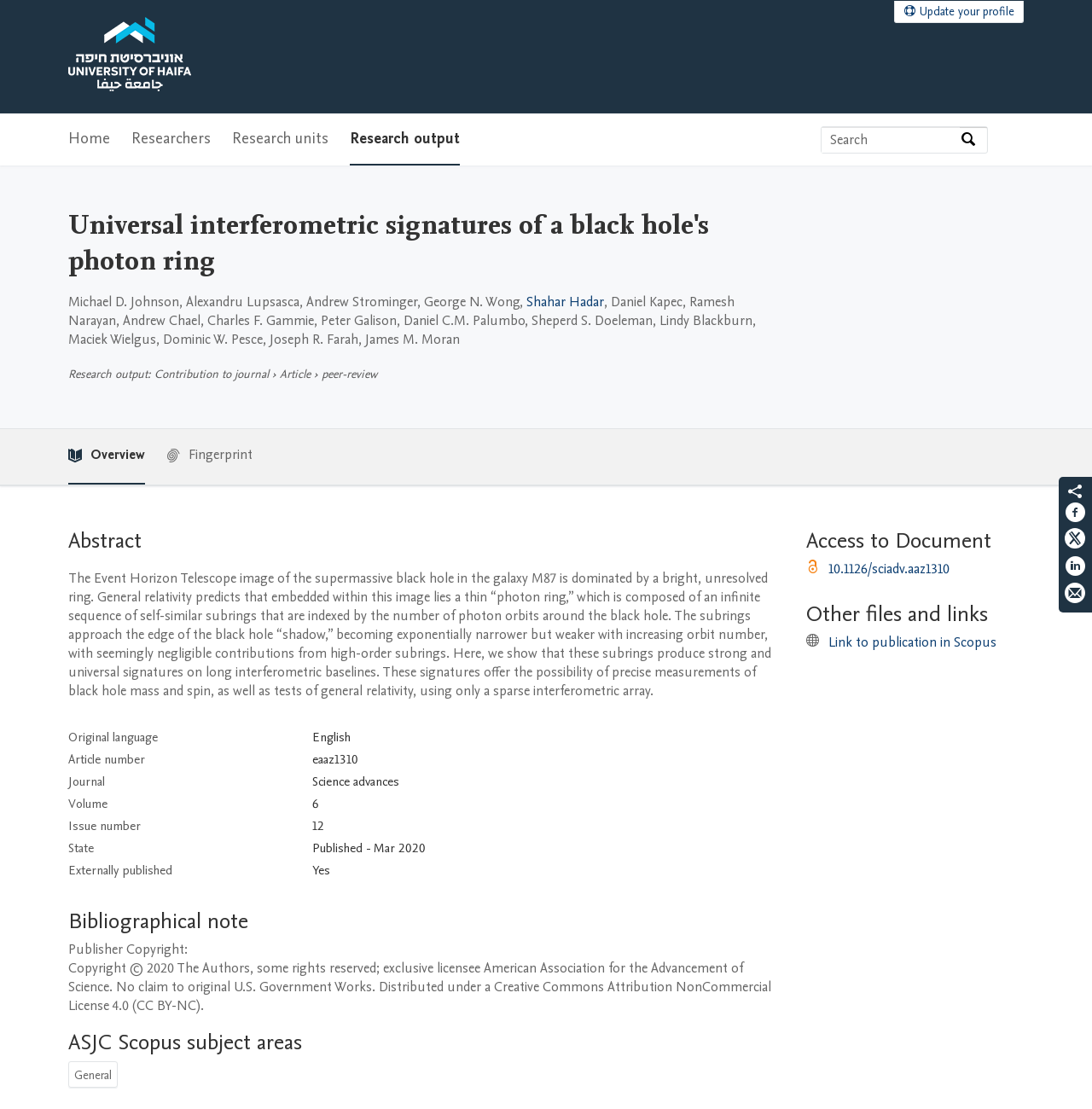Locate the bounding box coordinates of the area that needs to be clicked to fulfill the following instruction: "Share on Facebook". The coordinates should be in the format of four float numbers between 0 and 1, namely [left, top, right, bottom].

[0.975, 0.452, 0.995, 0.476]